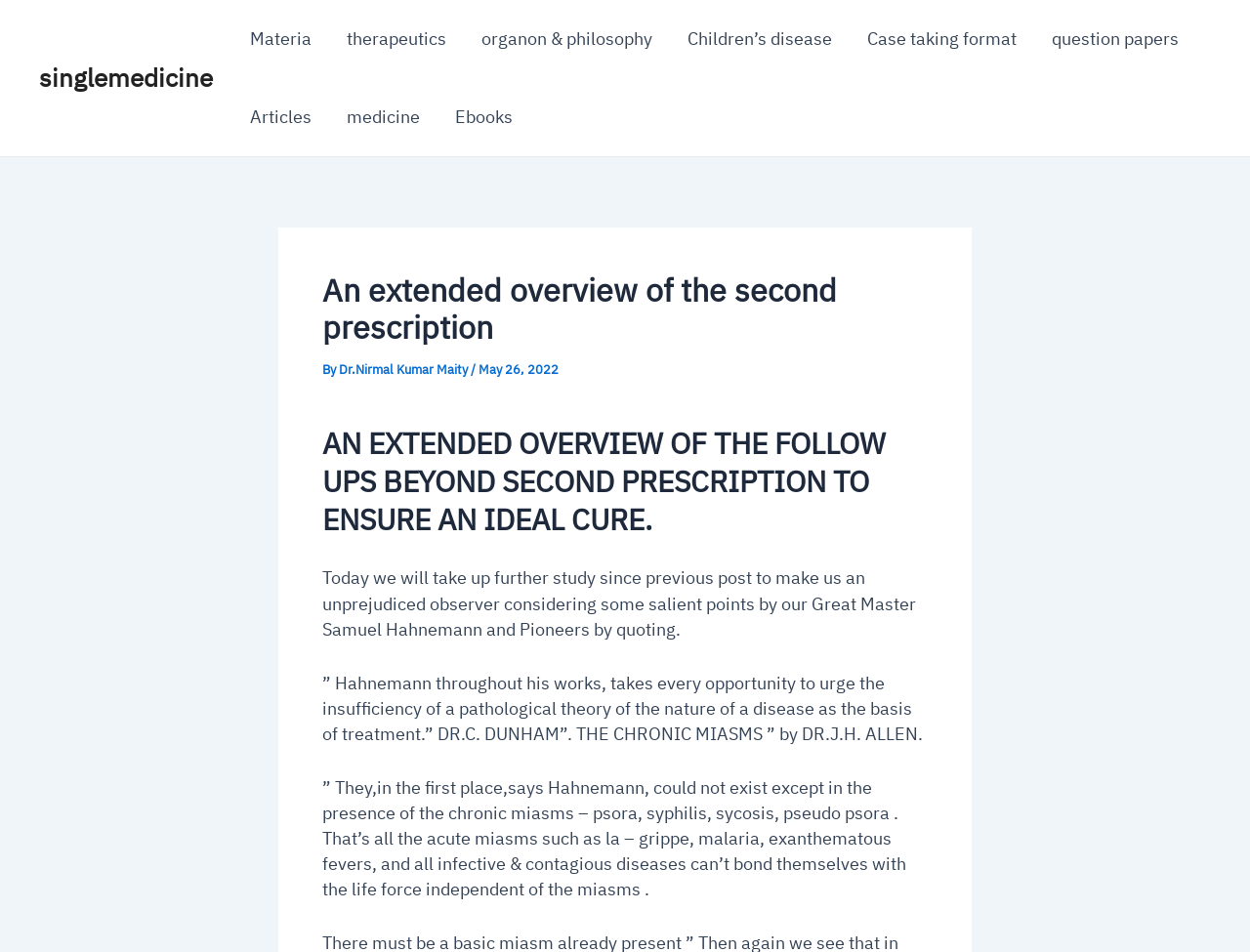Extract the heading text from the webpage.

An extended overview of the second prescription